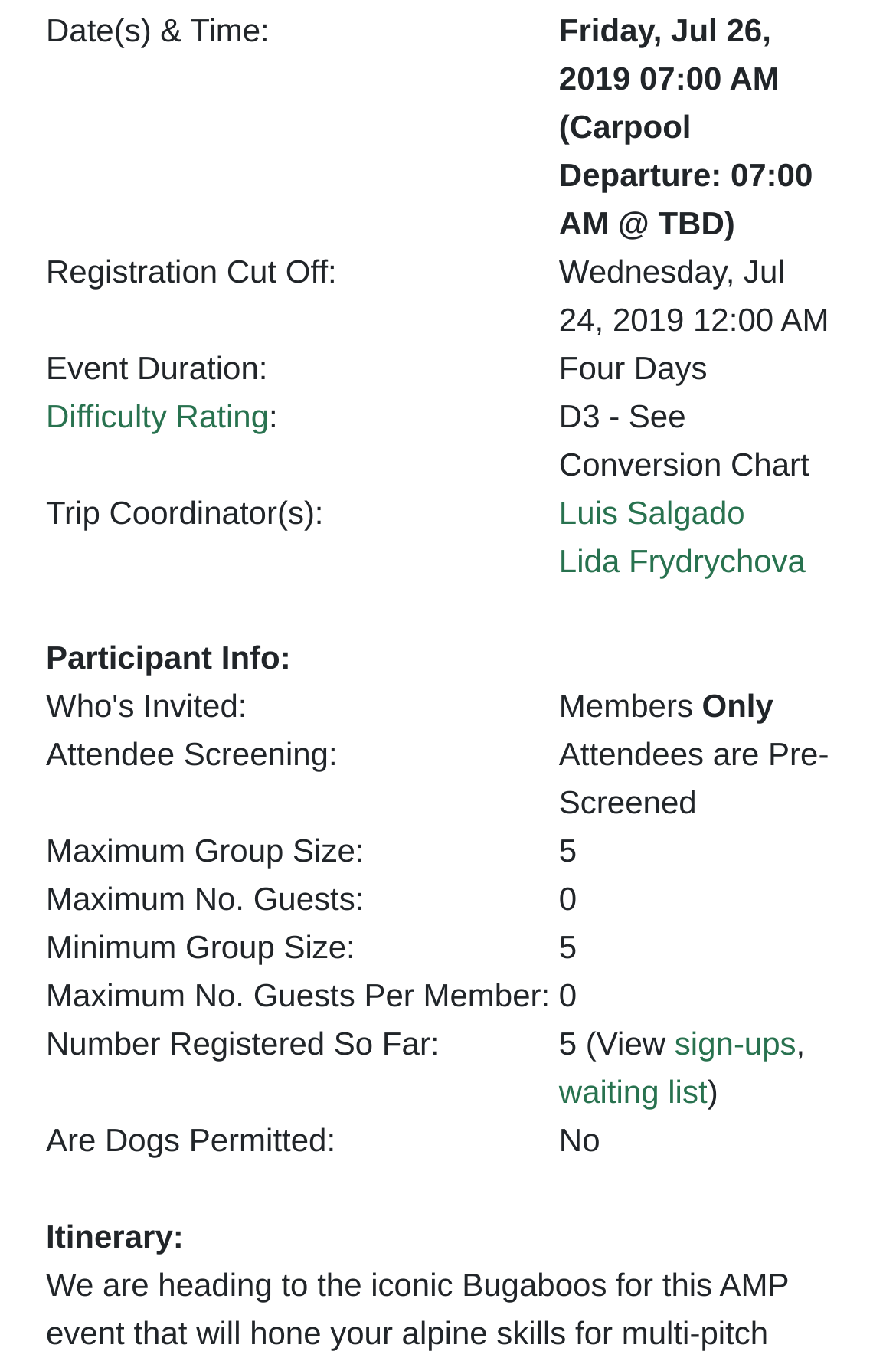Locate the bounding box of the UI element with the following description: "Lida Frydrychova".

[0.624, 0.398, 0.899, 0.425]